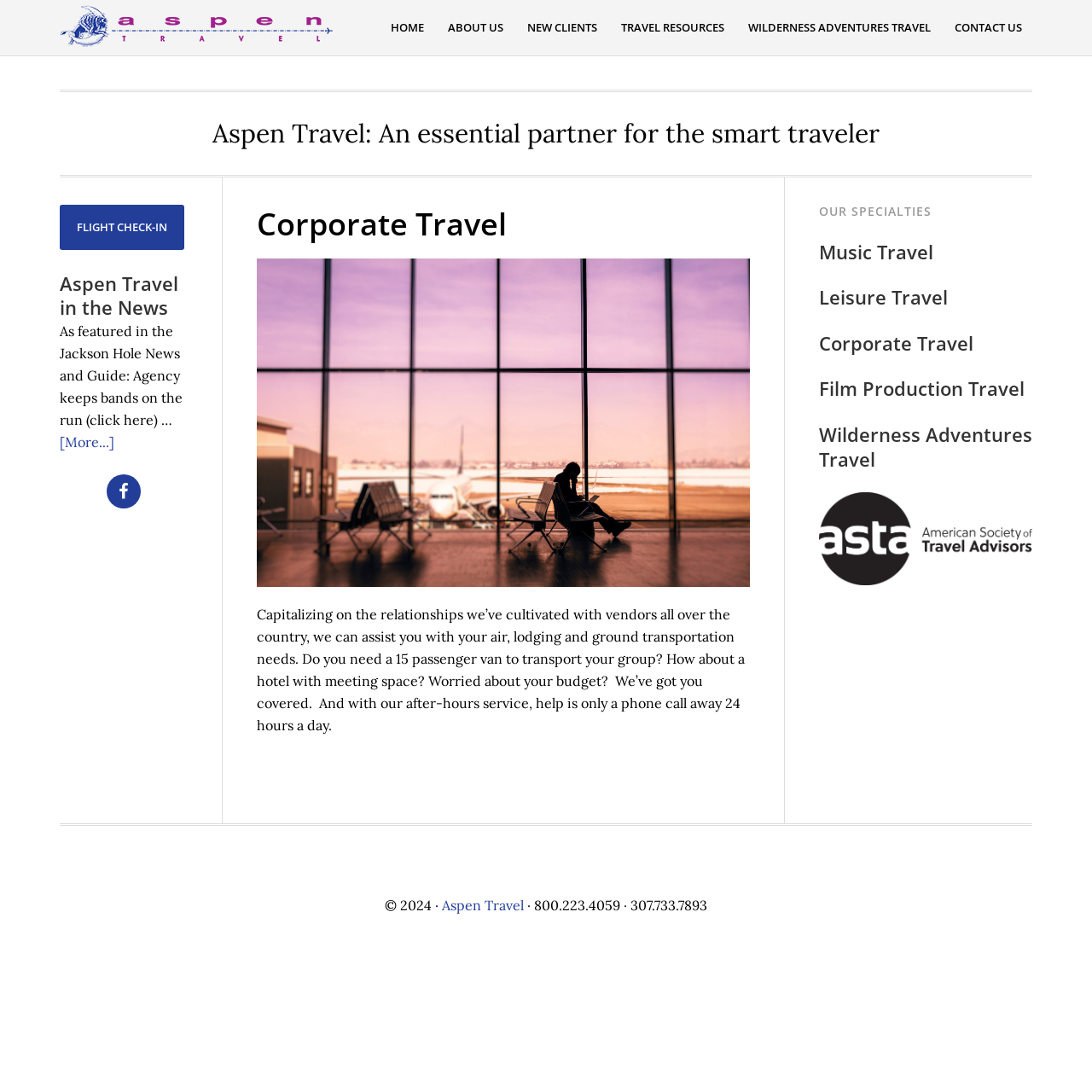Identify the bounding box coordinates for the region of the element that should be clicked to carry out the instruction: "Check Aspen Travel in the News". The bounding box coordinates should be four float numbers between 0 and 1, i.e., [left, top, right, bottom].

[0.055, 0.248, 0.163, 0.293]